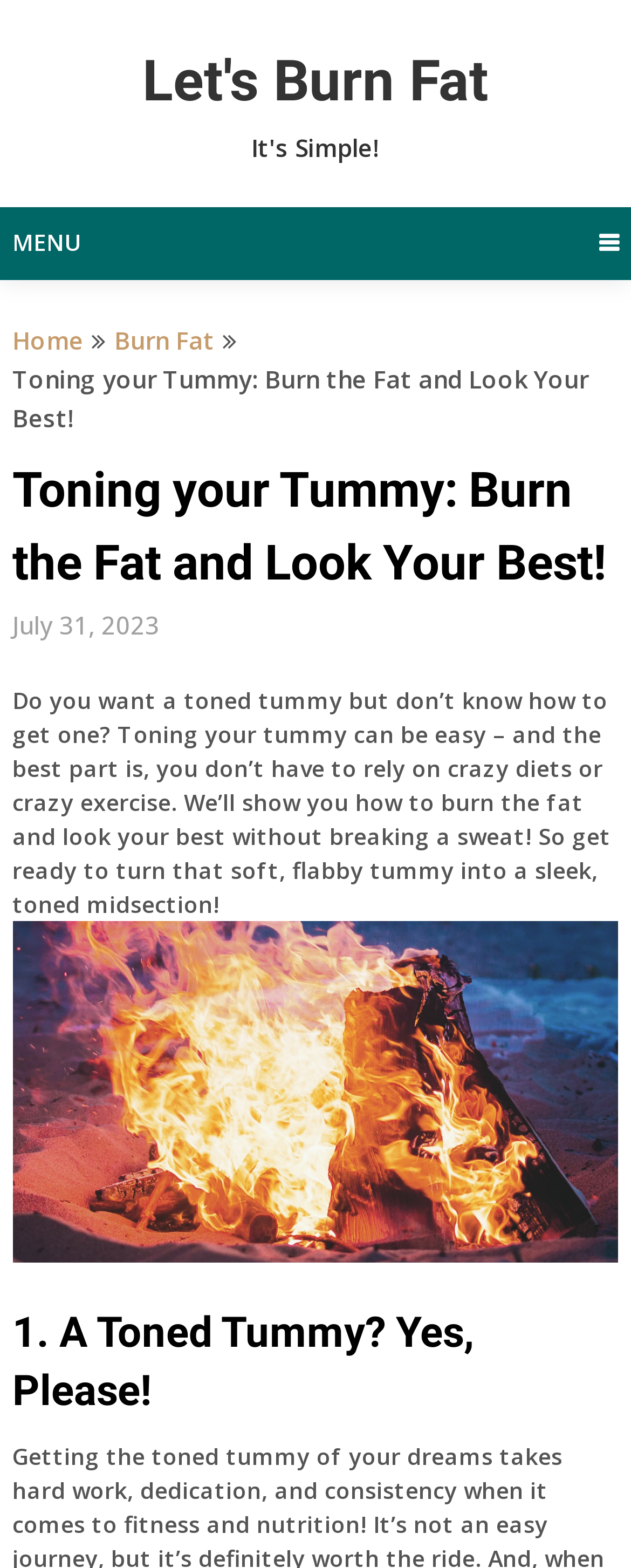Provide a comprehensive description of the webpage.

The webpage is about toning one's tummy and burning fat. At the top, there is a heading that reads "Let's Burn Fat" which is also a link. Below this heading, there is a menu link on the left side of the page with the text "MENU" and an icon. To the right of the menu link, there are three more links: "Home", "Burn Fat", and another "Let's Burn Fat" link.

Further down, there is a static text element that displays the title "Toning your Tummy: Burn the Fat and Look Your Best!" in a large font. Below this title, there is a header section that contains the same title in a heading element, along with a date "July 31, 2023" written in a smaller font.

The main content of the webpage is a paragraph of text that explains how to tone one's tummy without relying on extreme diets or exercise. It promises to show the reader how to burn fat and achieve a sleek, toned midsection. Below this paragraph, there is another heading that reads "1. A Toned Tummy? Yes, Please!"